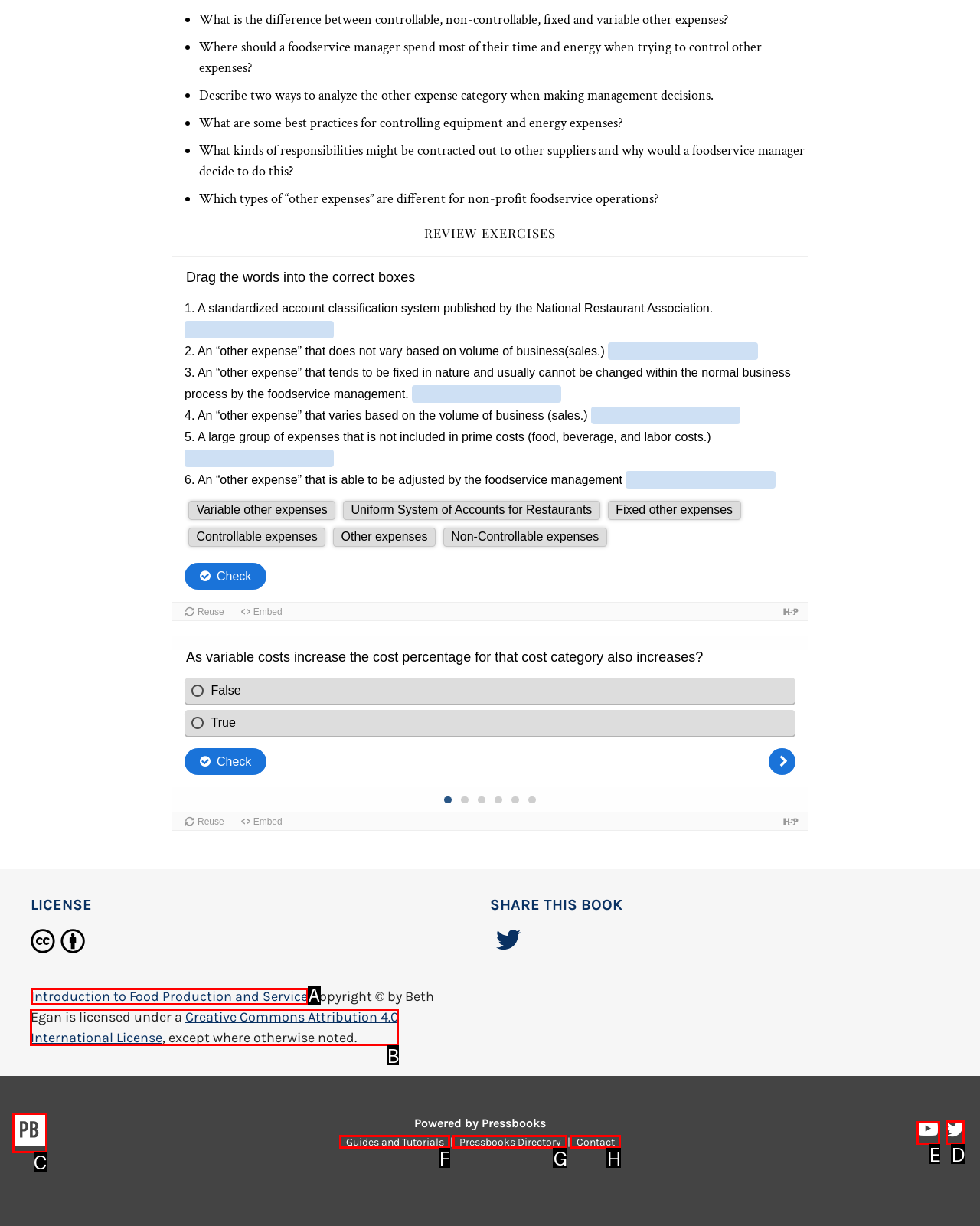Which choice should you pick to execute the task: Click on 'Creative Commons Attribution 4.0 International License'
Respond with the letter associated with the correct option only.

B